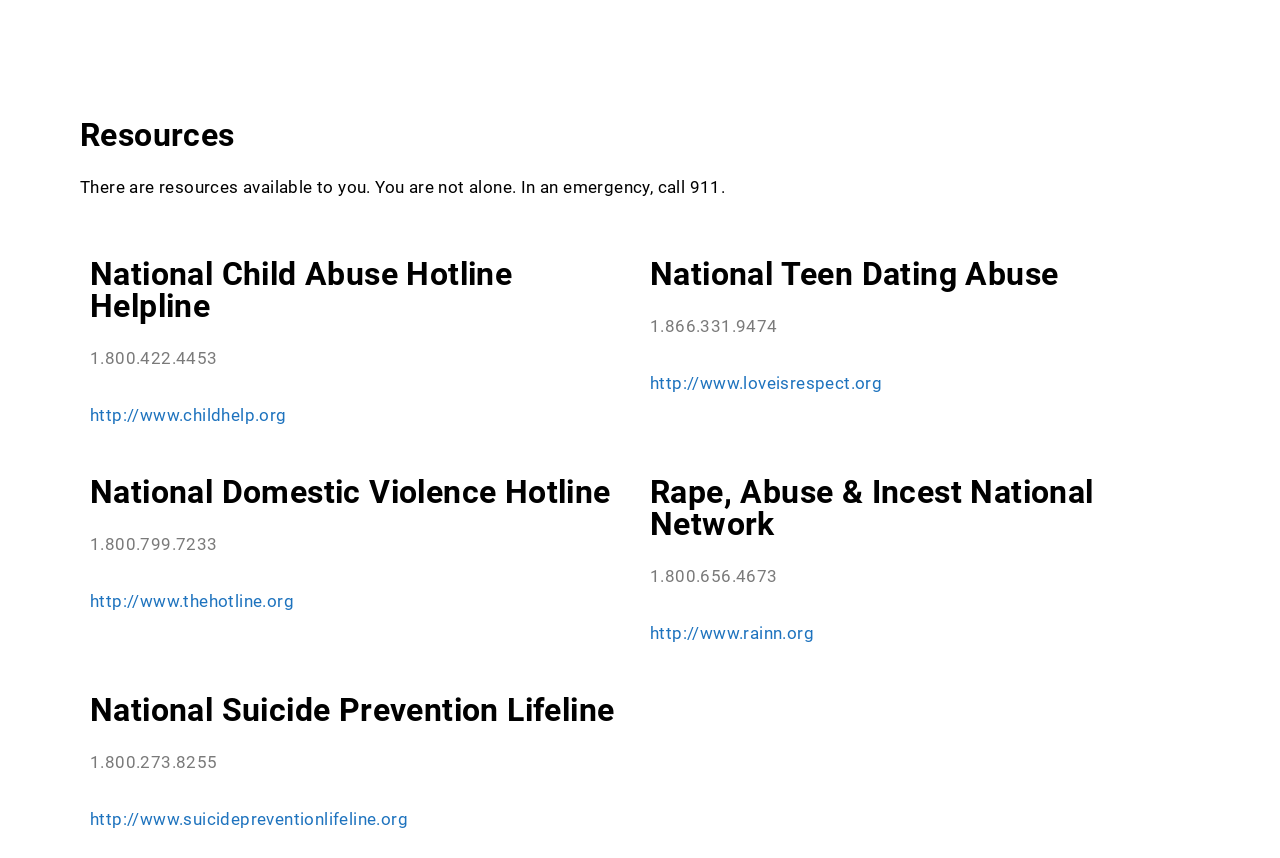What is the emergency number to call?
Refer to the image and give a detailed answer to the query.

The webpage provides resources for emergency situations, and the static text 'In an emergency, call 911.' indicates that 911 is the emergency number to call.